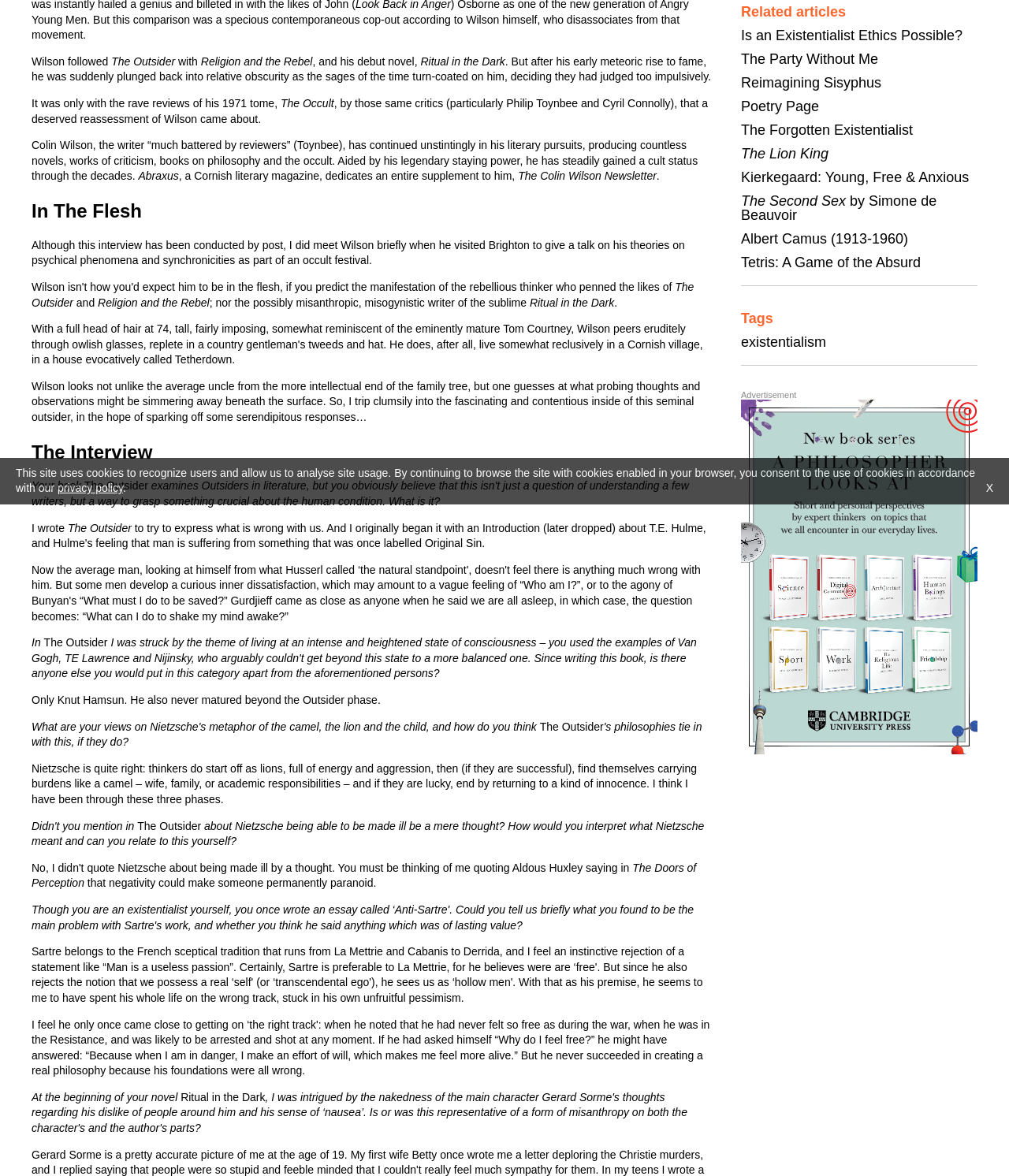Provide the bounding box coordinates of the HTML element this sentence describes: "parent_node: Advertisement".

[0.734, 0.632, 0.969, 0.643]